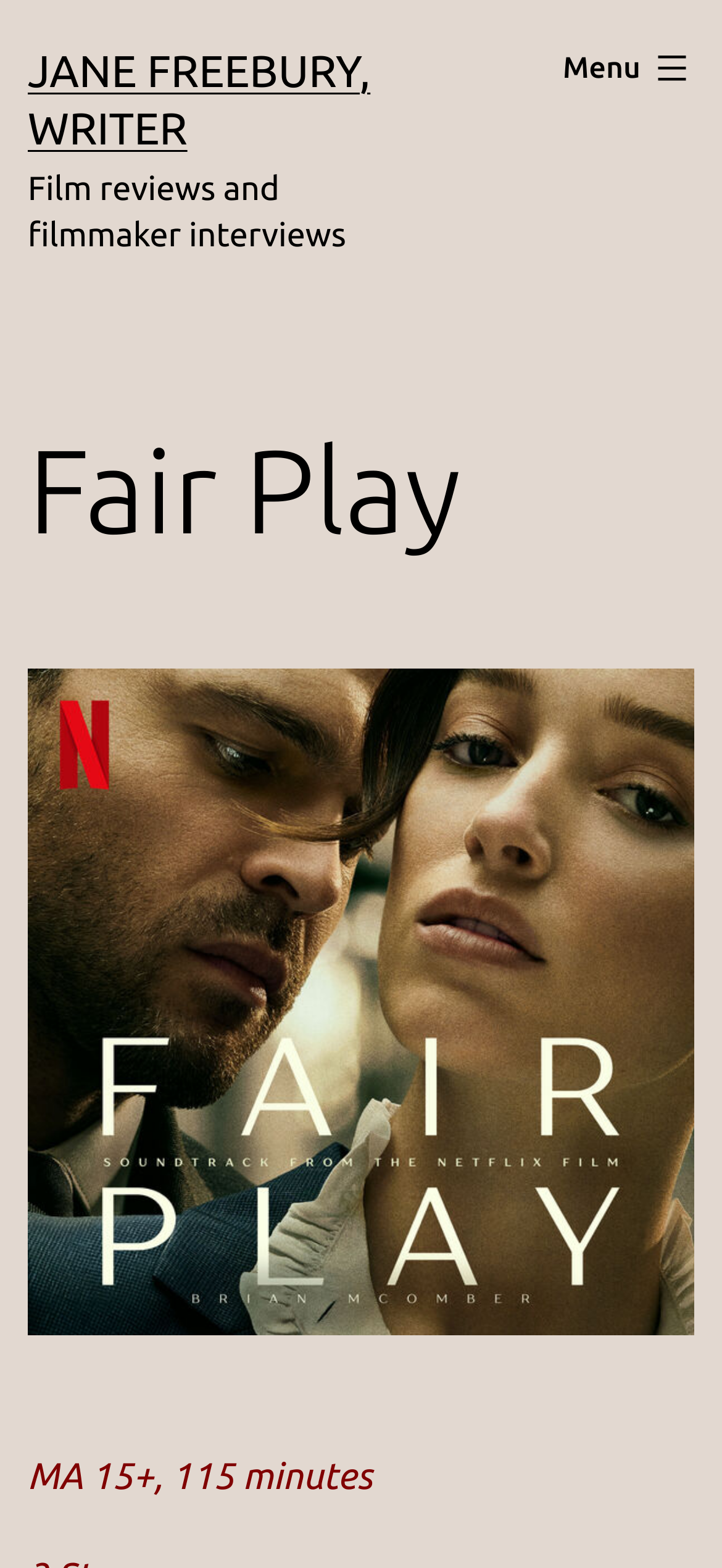Please determine the bounding box coordinates for the UI element described as: "Menu Close".

[0.741, 0.018, 1.0, 0.07]